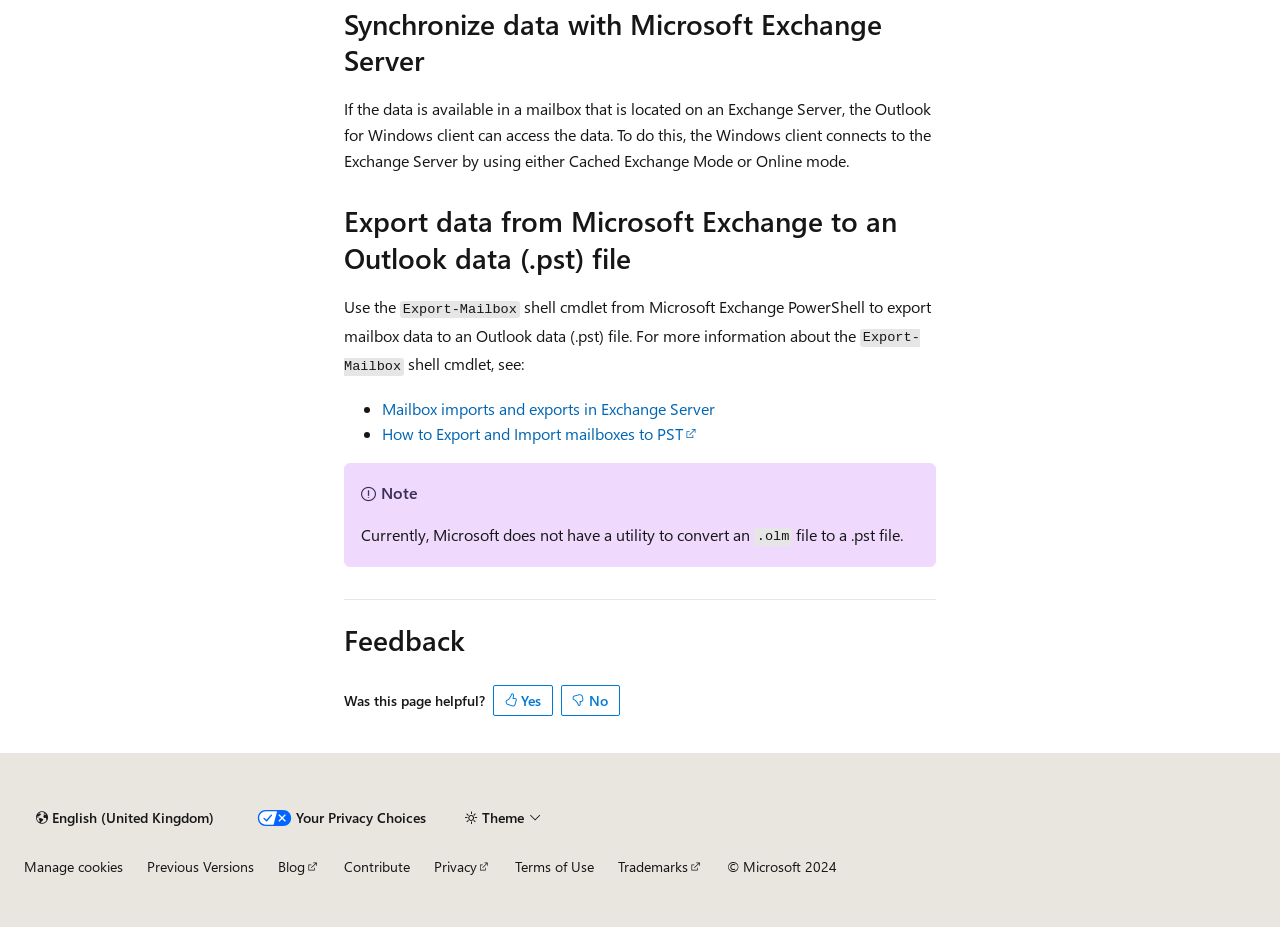Please provide a one-word or short phrase answer to the question:
How can mailbox data be exported to a .pst file?

Use Export-Mailbox shell cmdlet